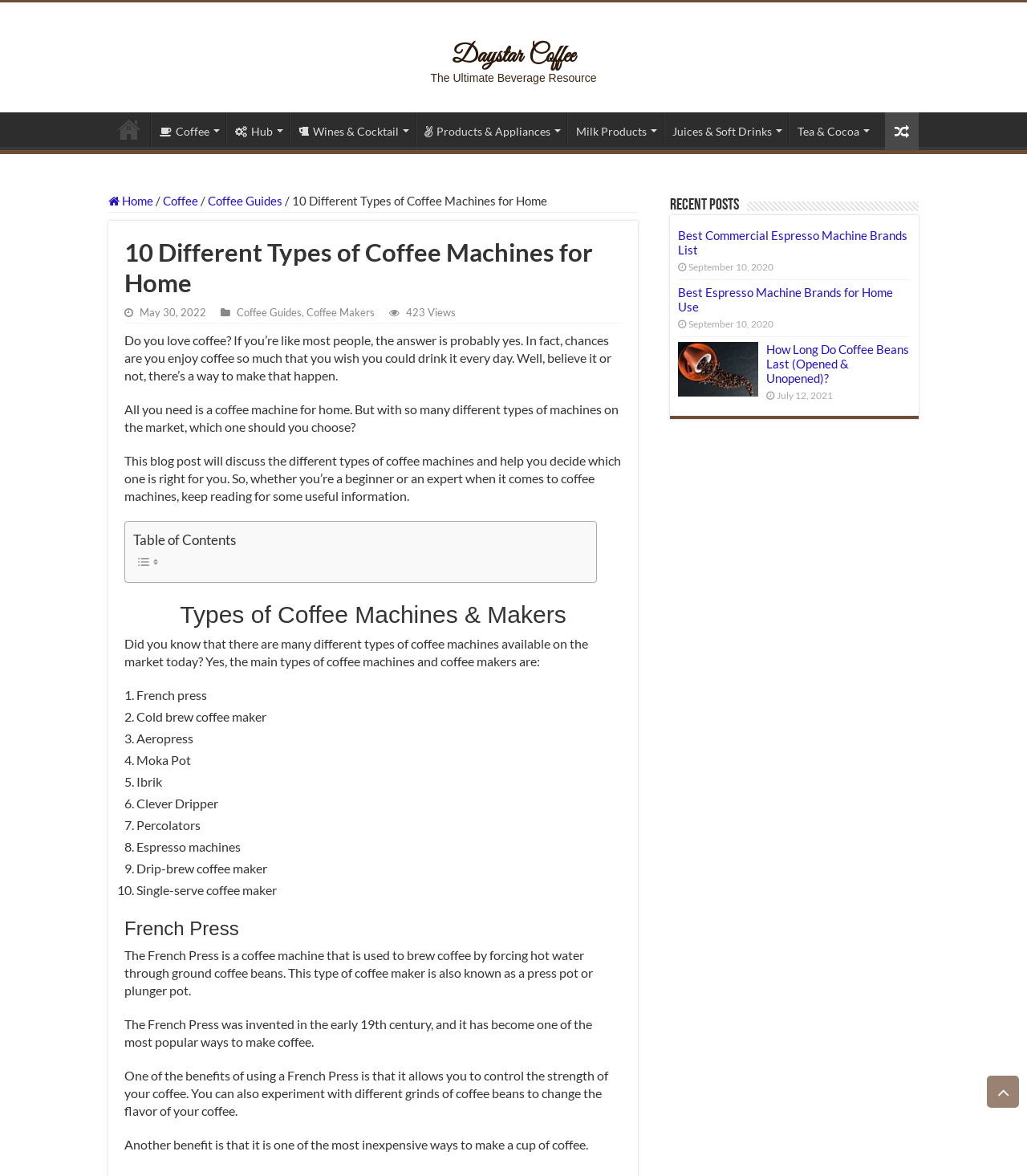What is the purpose of the 'Scroll To Top' button?
Refer to the image and give a detailed response to the question.

The 'Scroll To Top' button is located at the bottom of the webpage and allows users to quickly scroll back to the top of the page, making it easier to navigate the content.